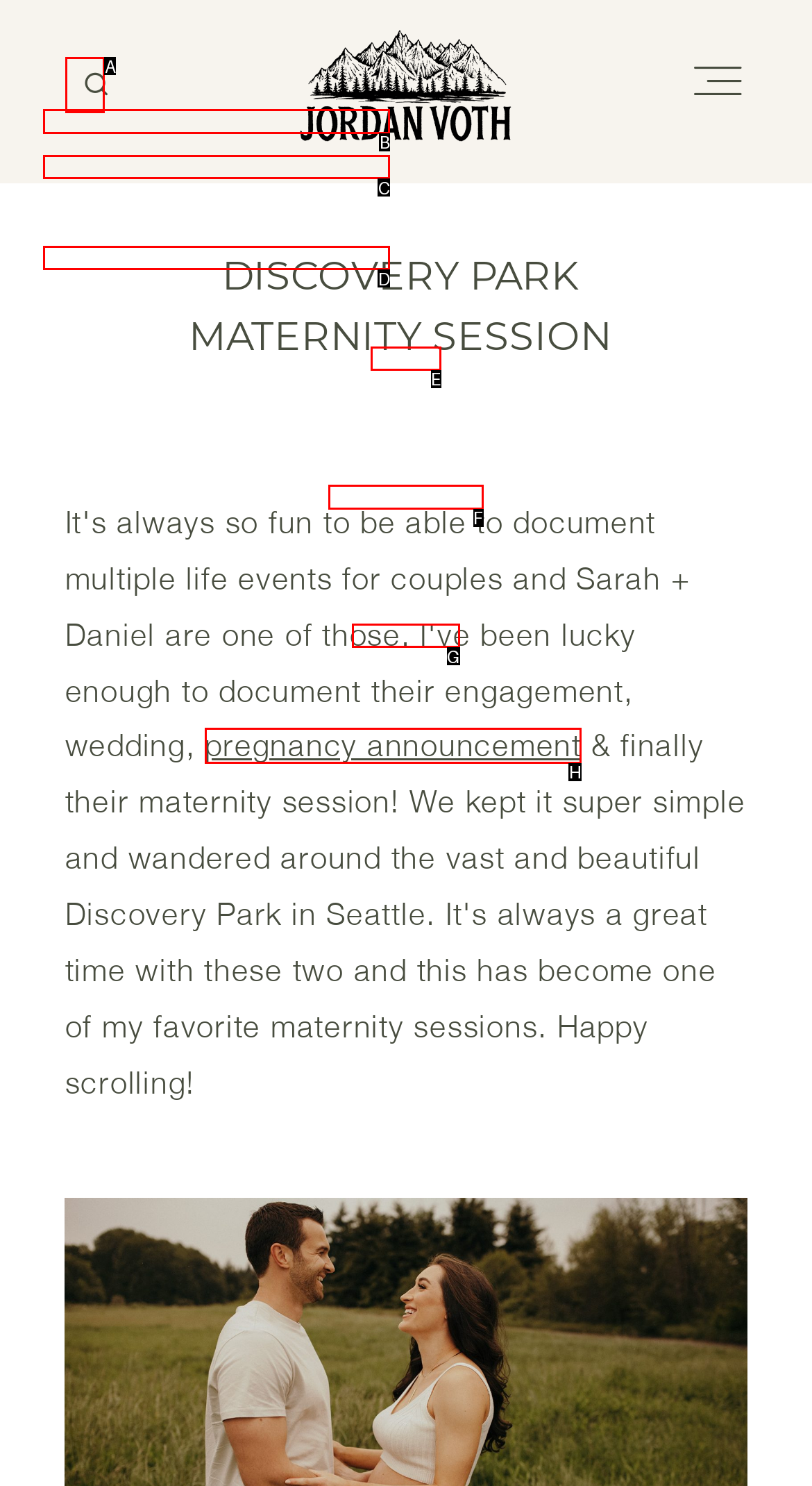Identify the option that corresponds to: pregnancy announcement
Respond with the corresponding letter from the choices provided.

H